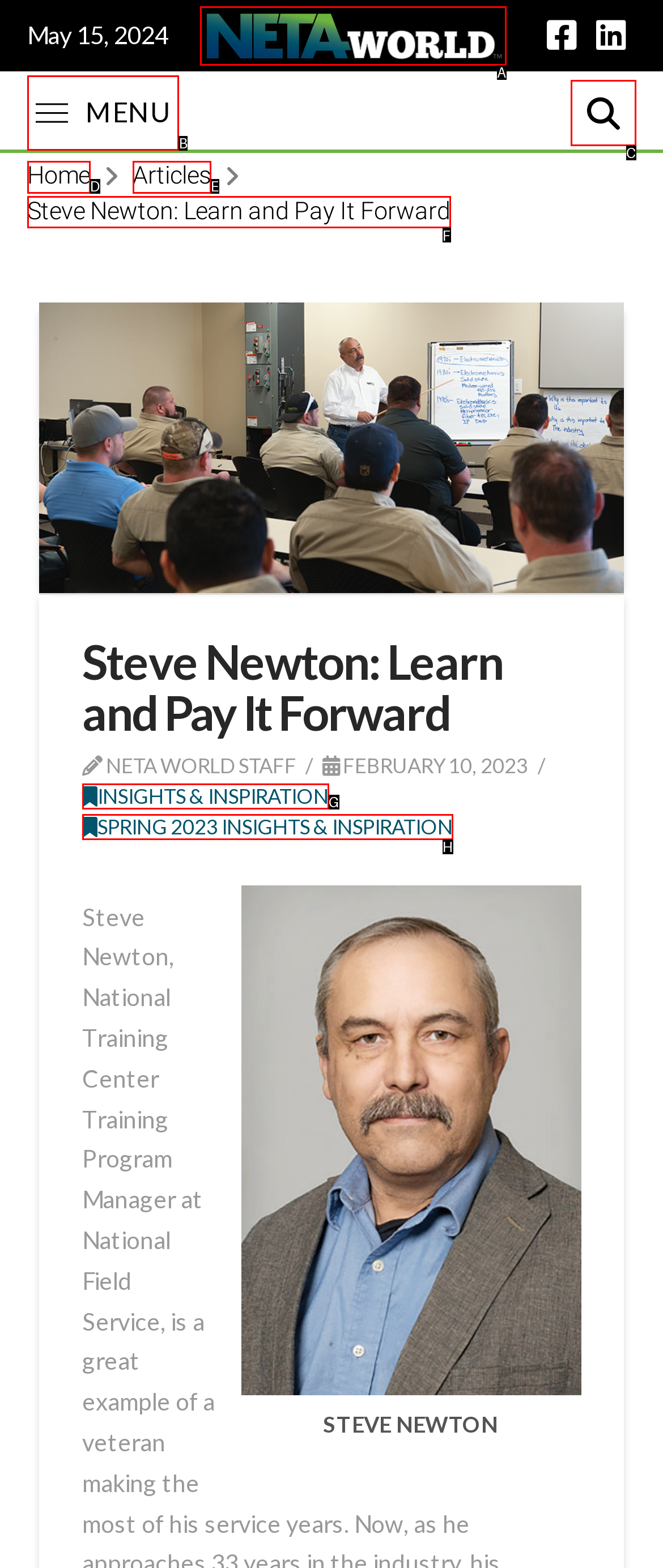Tell me which element should be clicked to achieve the following objective: Click the Toggle Dropdown Content button
Reply with the letter of the correct option from the displayed choices.

C